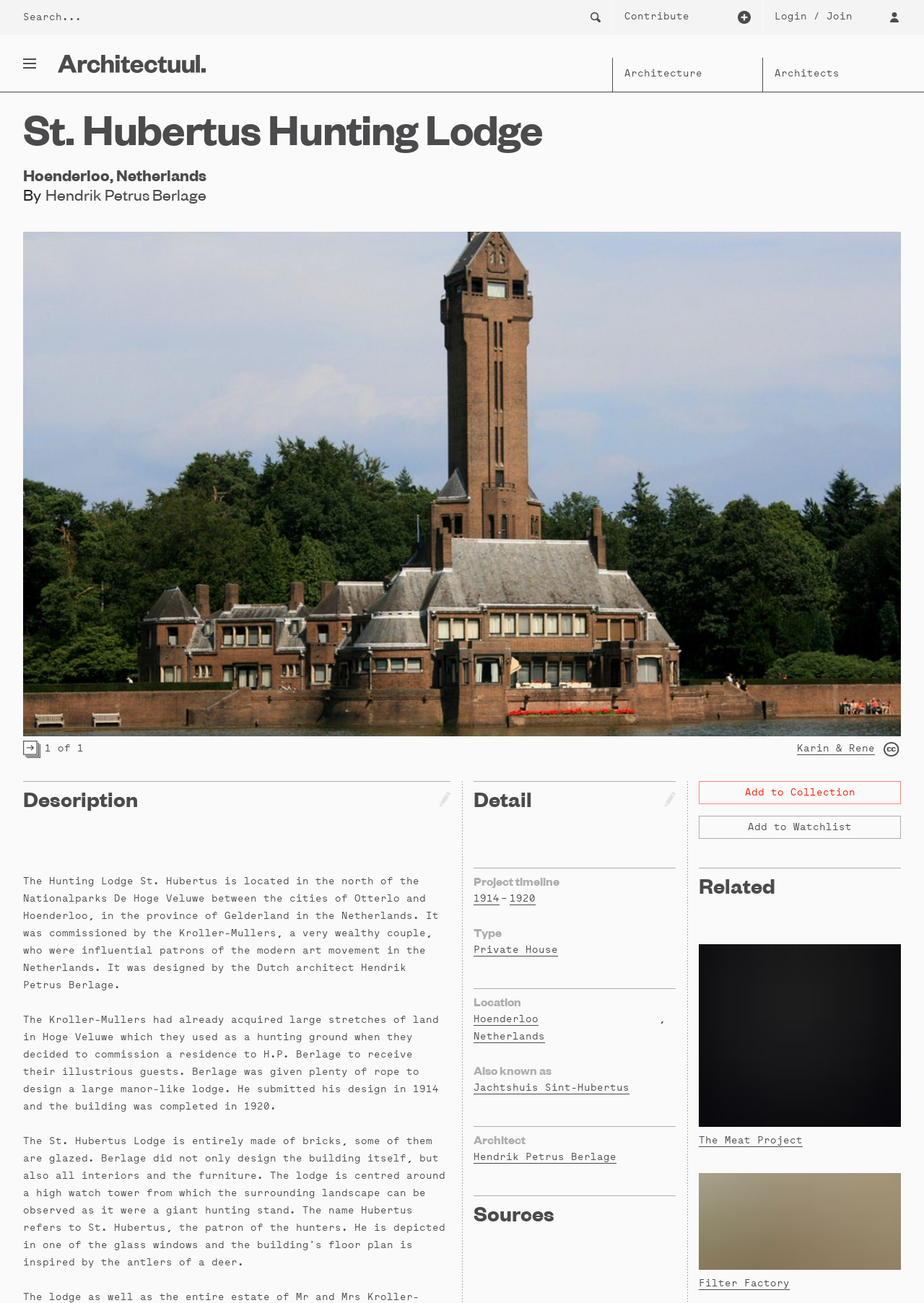Locate the bounding box coordinates of the item that should be clicked to fulfill the instruction: "Add to collection".

[0.756, 0.599, 0.975, 0.617]